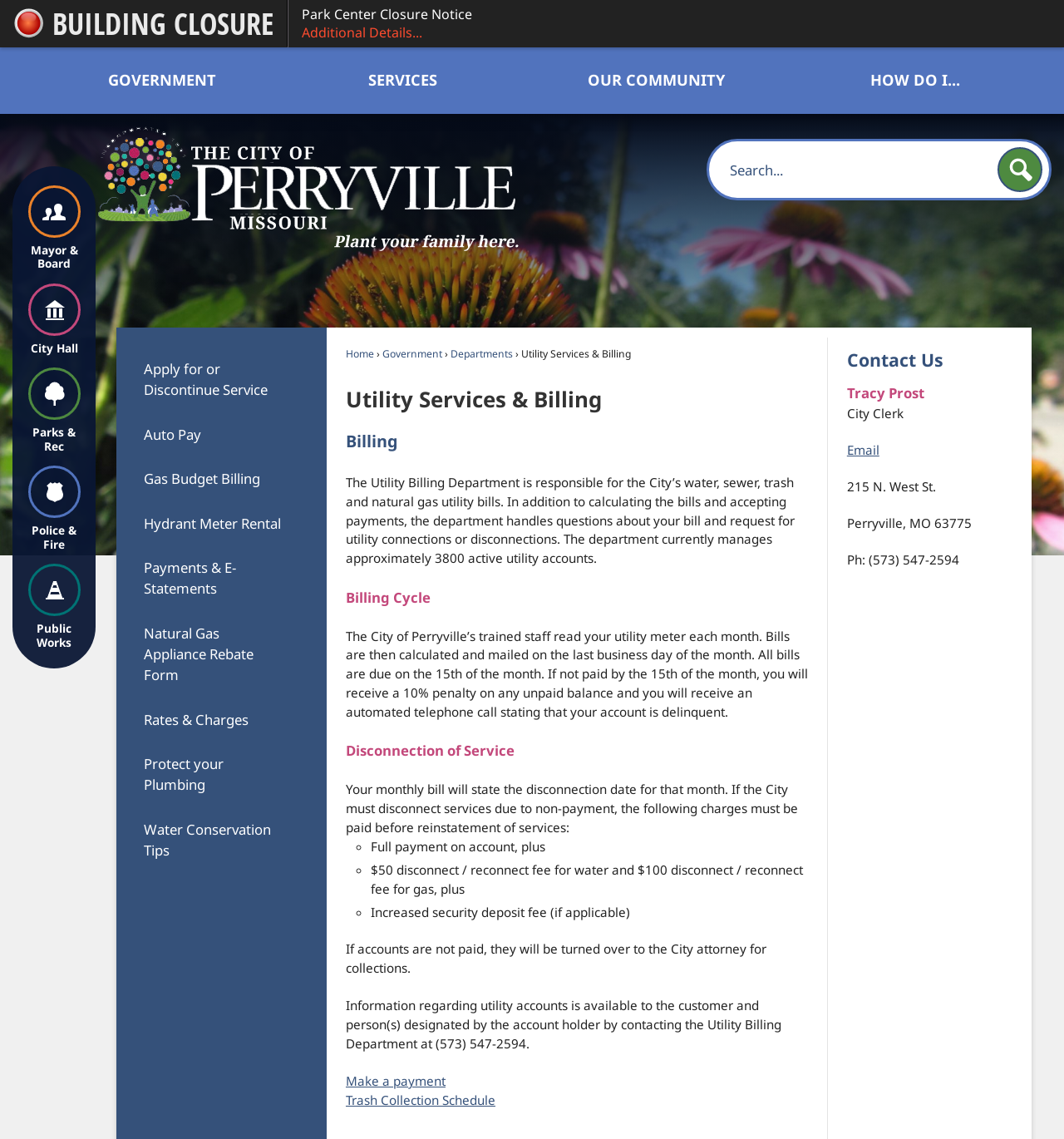Can you provide the bounding box coordinates for the element that should be clicked to implement the instruction: "Apply for or discontinue service"?

[0.109, 0.304, 0.307, 0.362]